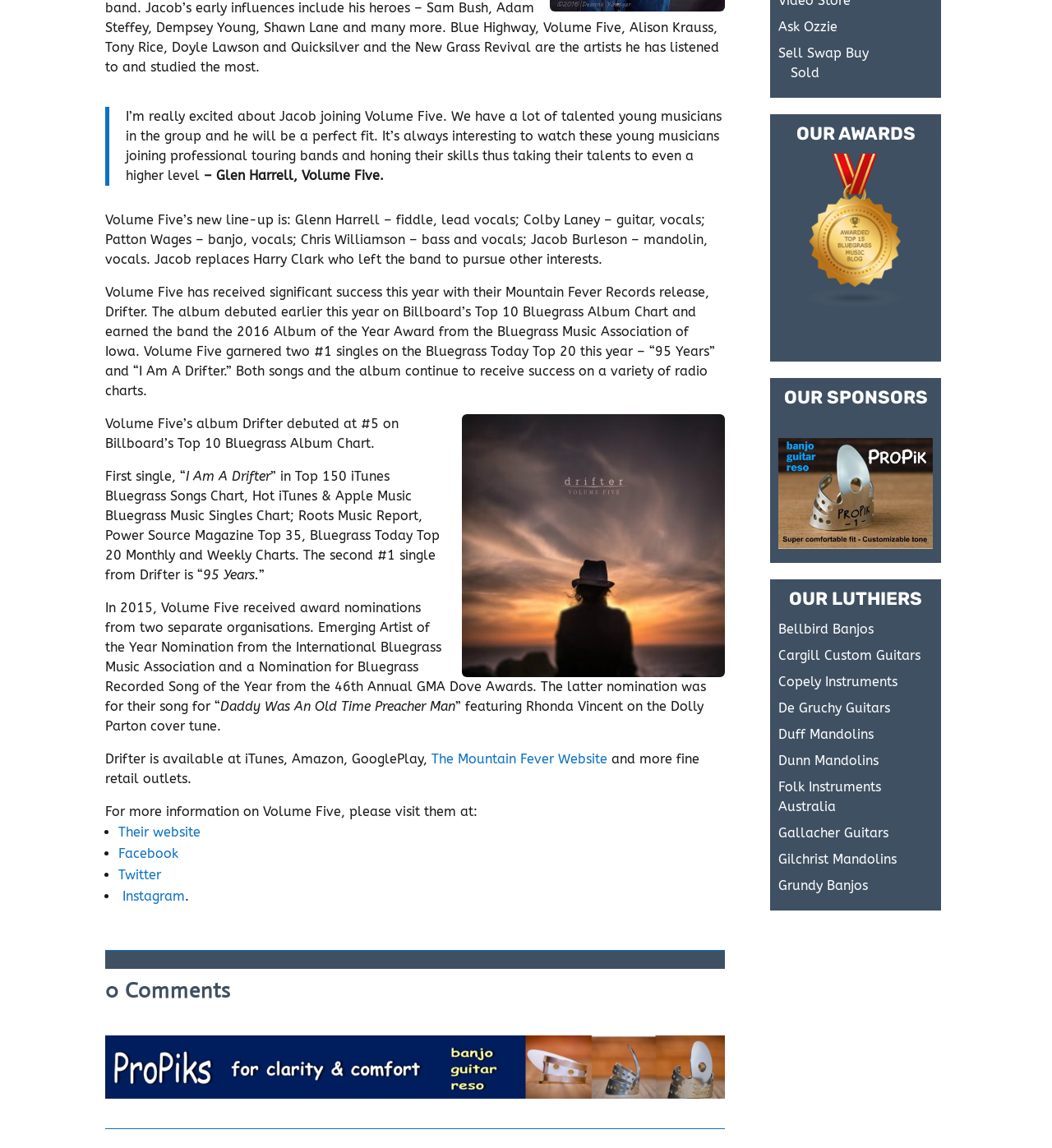Can you identify the bounding box coordinates of the clickable region needed to carry out this instruction: 'Follow Volume Five on Facebook'? The coordinates should be four float numbers within the range of 0 to 1, stated as [left, top, right, bottom].

[0.112, 0.737, 0.17, 0.75]